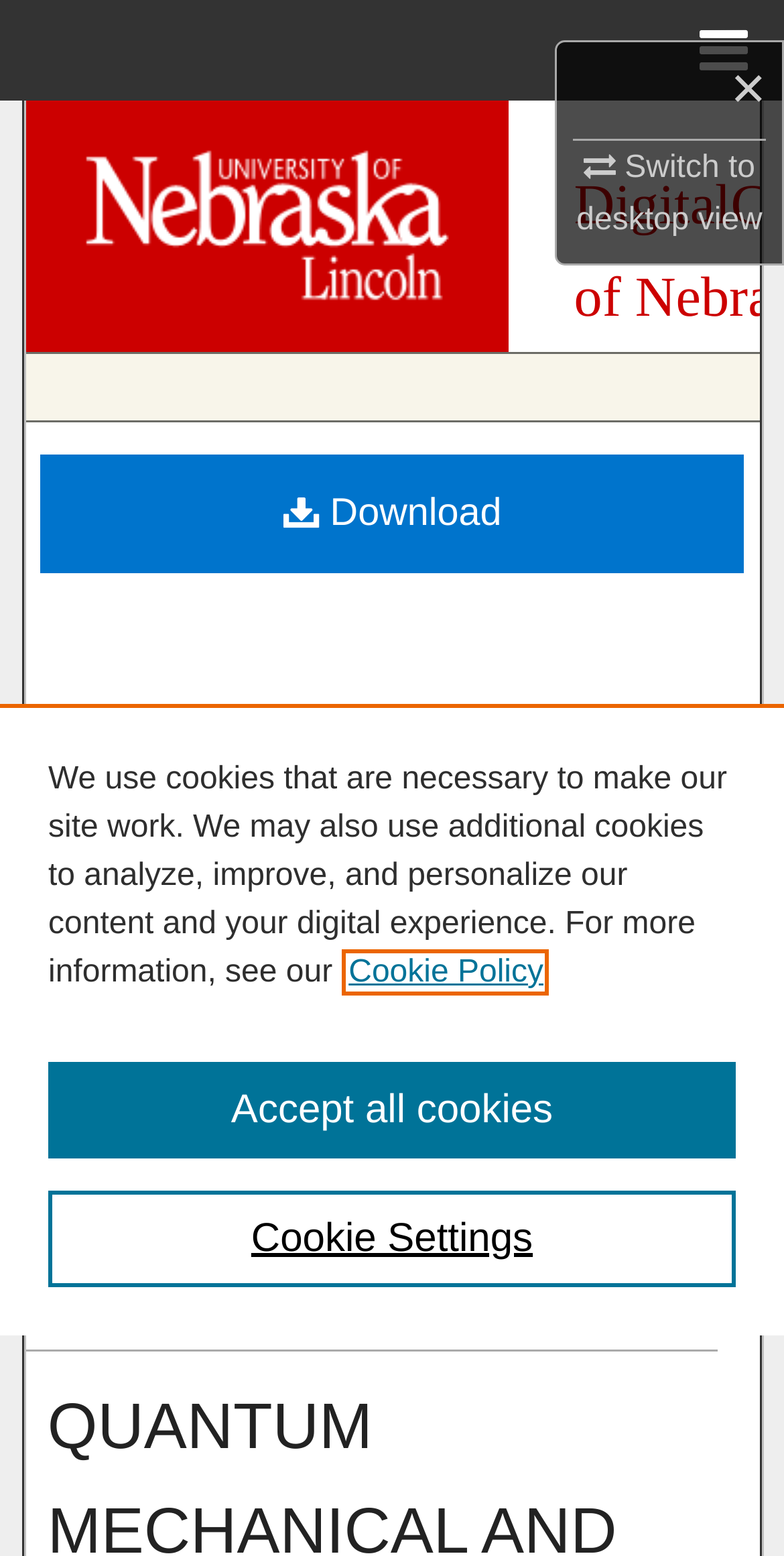Find the bounding box coordinates for the area you need to click to carry out the instruction: "Go to Home". The coordinates should be four float numbers between 0 and 1, indicated as [left, top, right, bottom].

[0.095, 0.349, 0.171, 0.365]